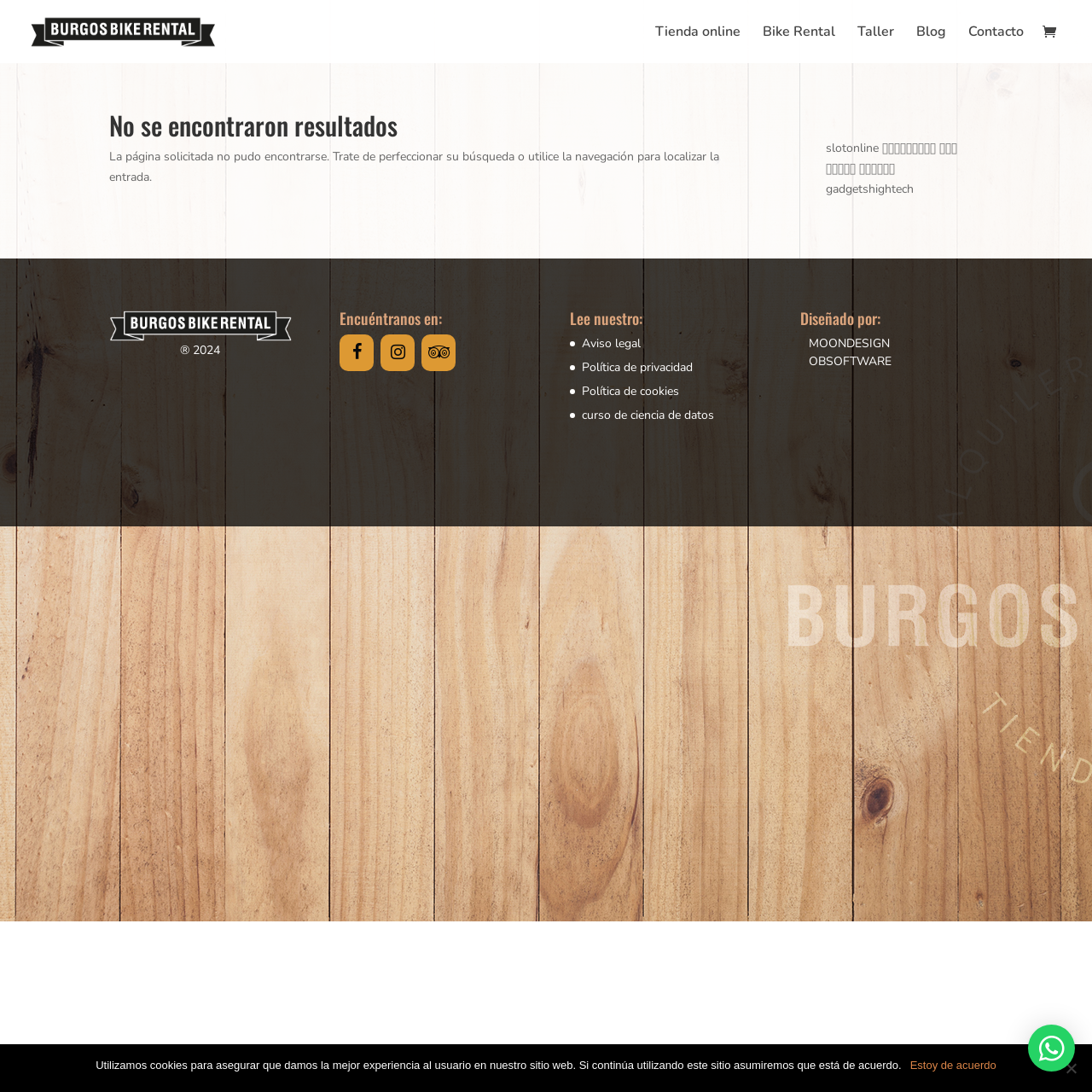What is the name of the company that designed the website?
Look at the image and respond with a one-word or short-phrase answer.

MOONDESIGN